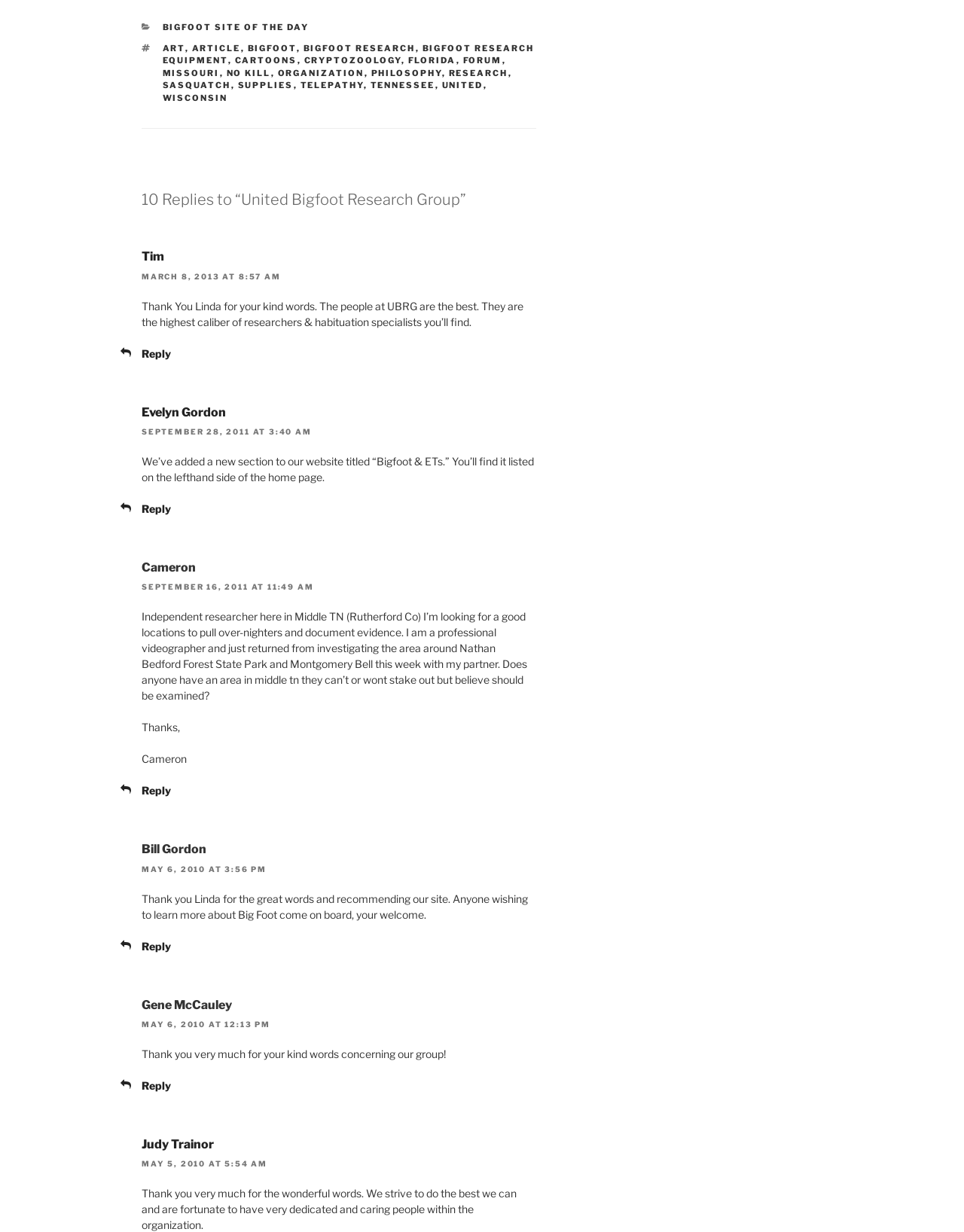Find and provide the bounding box coordinates for the UI element described with: "Bigfoot Site of the Day".

[0.168, 0.018, 0.321, 0.026]